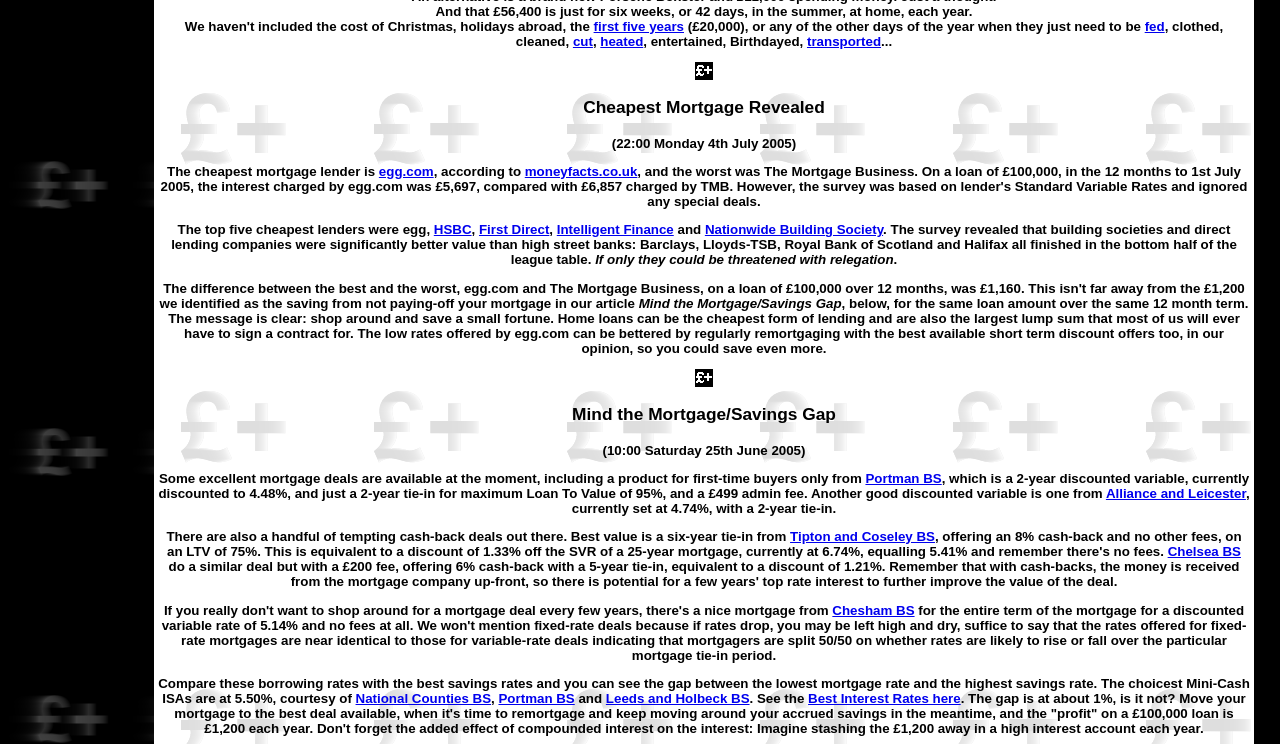What is the cheapest mortgage lender?
Please provide a comprehensive answer based on the details in the screenshot.

The answer can be found in the text 'The cheapest mortgage lender is' followed by a link 'egg.com', indicating that egg.com is the cheapest mortgage lender according to the text.